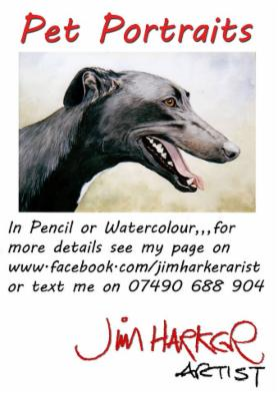What are the mediums used for the portraits?
Please respond to the question with a detailed and thorough explanation.

According to the caption, the mediums used for the portraits are either pencil or watercolor, as mentioned below the illustration.